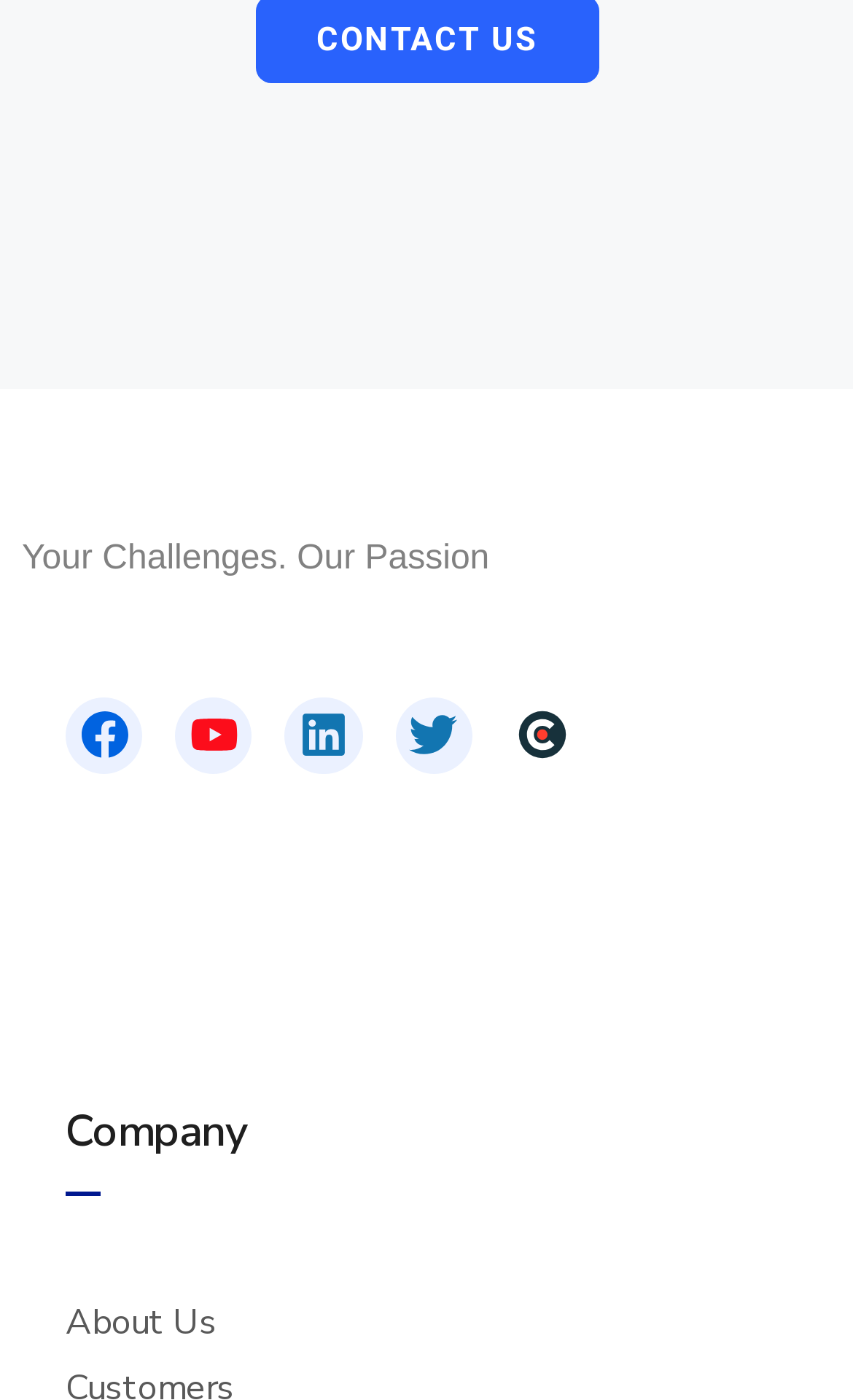Provide the bounding box coordinates of the HTML element described by the text: ".st0{fill:#17313B;}	.st1{fill:#FFFFFF;}	.st2{fill:#FF3D2E;}".

[0.592, 0.497, 0.682, 0.552]